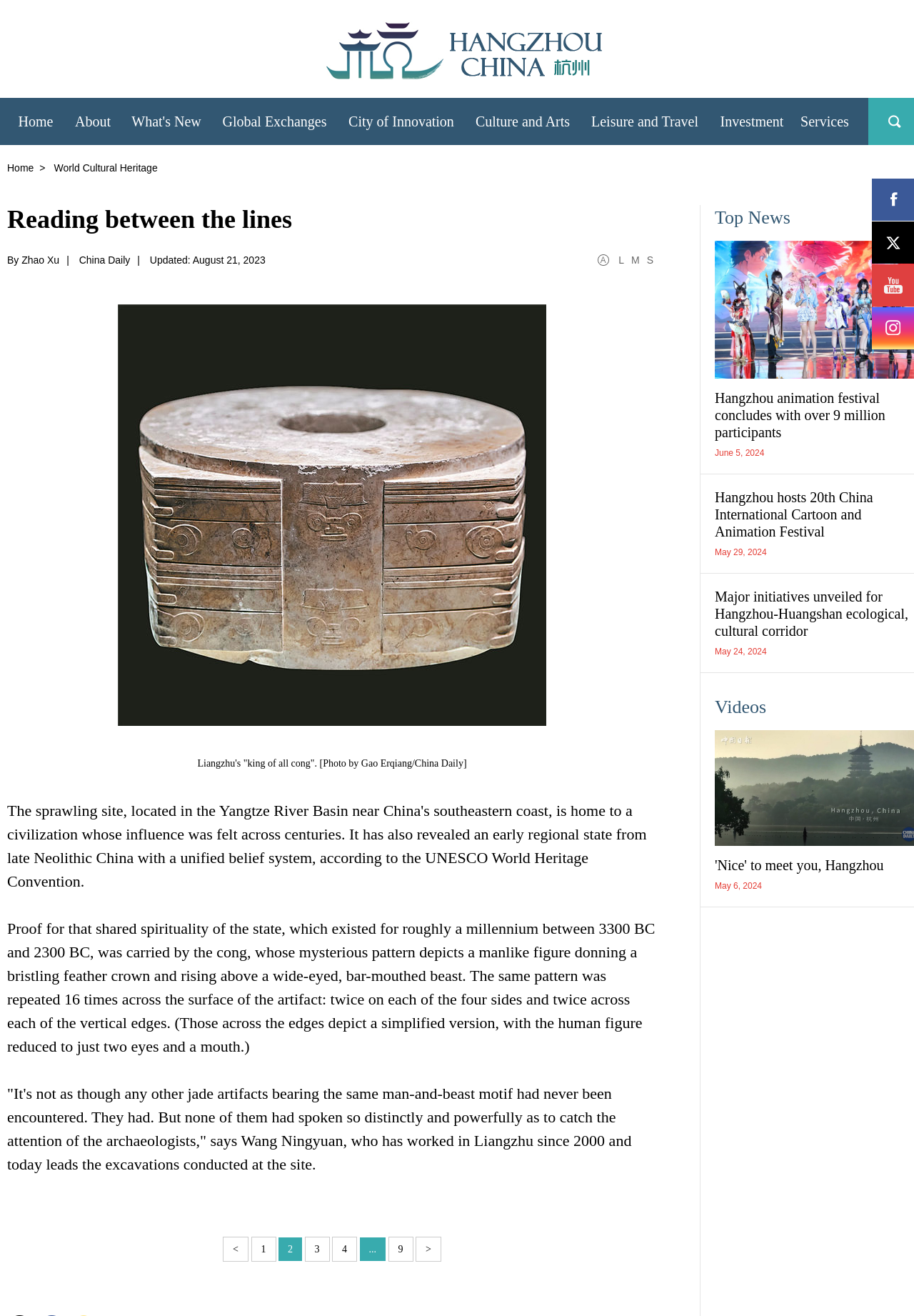What is the pattern depicted on the cong?
Please provide a single word or phrase based on the screenshot.

A manlike figure and a beast